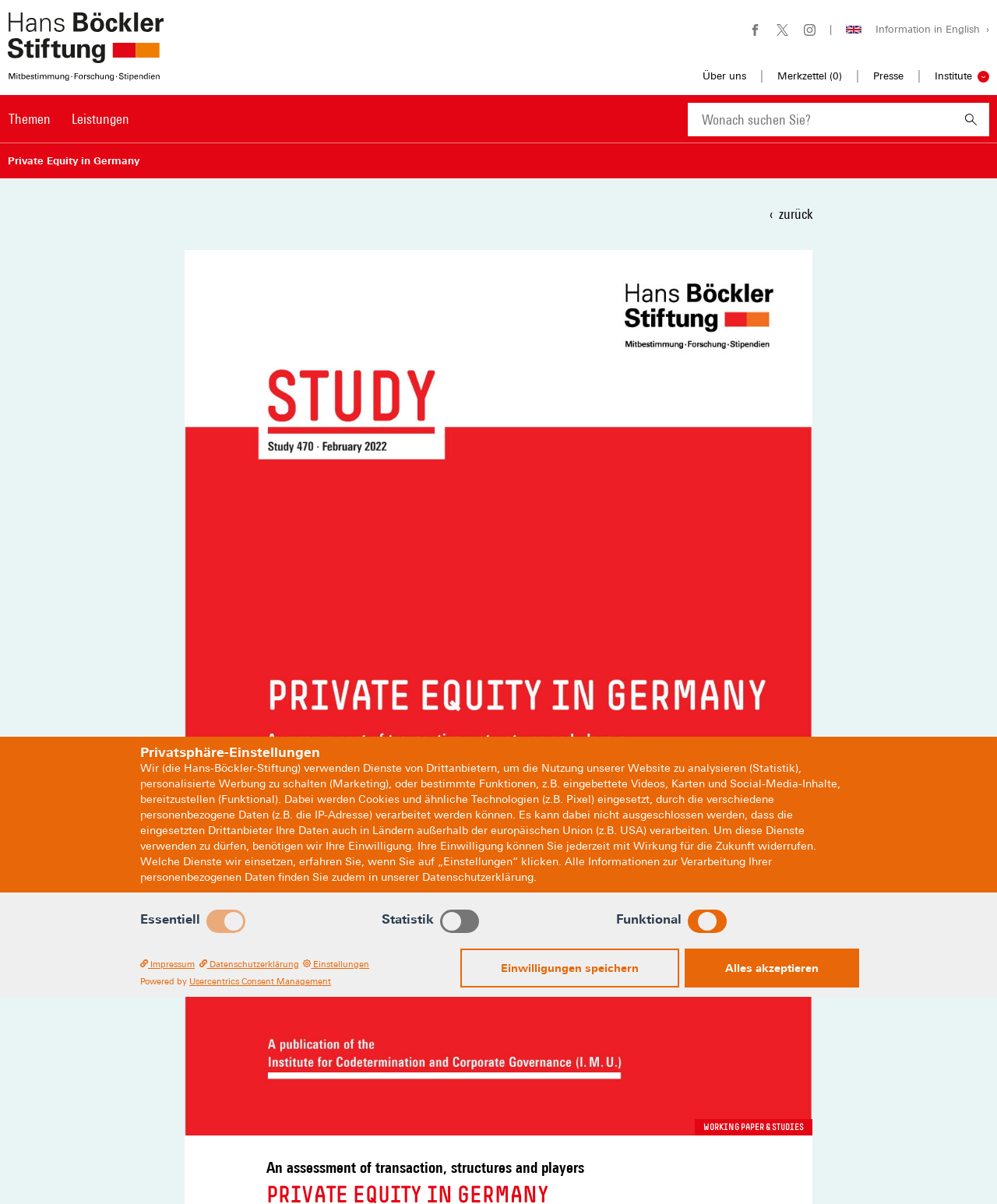How many institutes are listed?
Answer the question with a single word or phrase derived from the image.

4